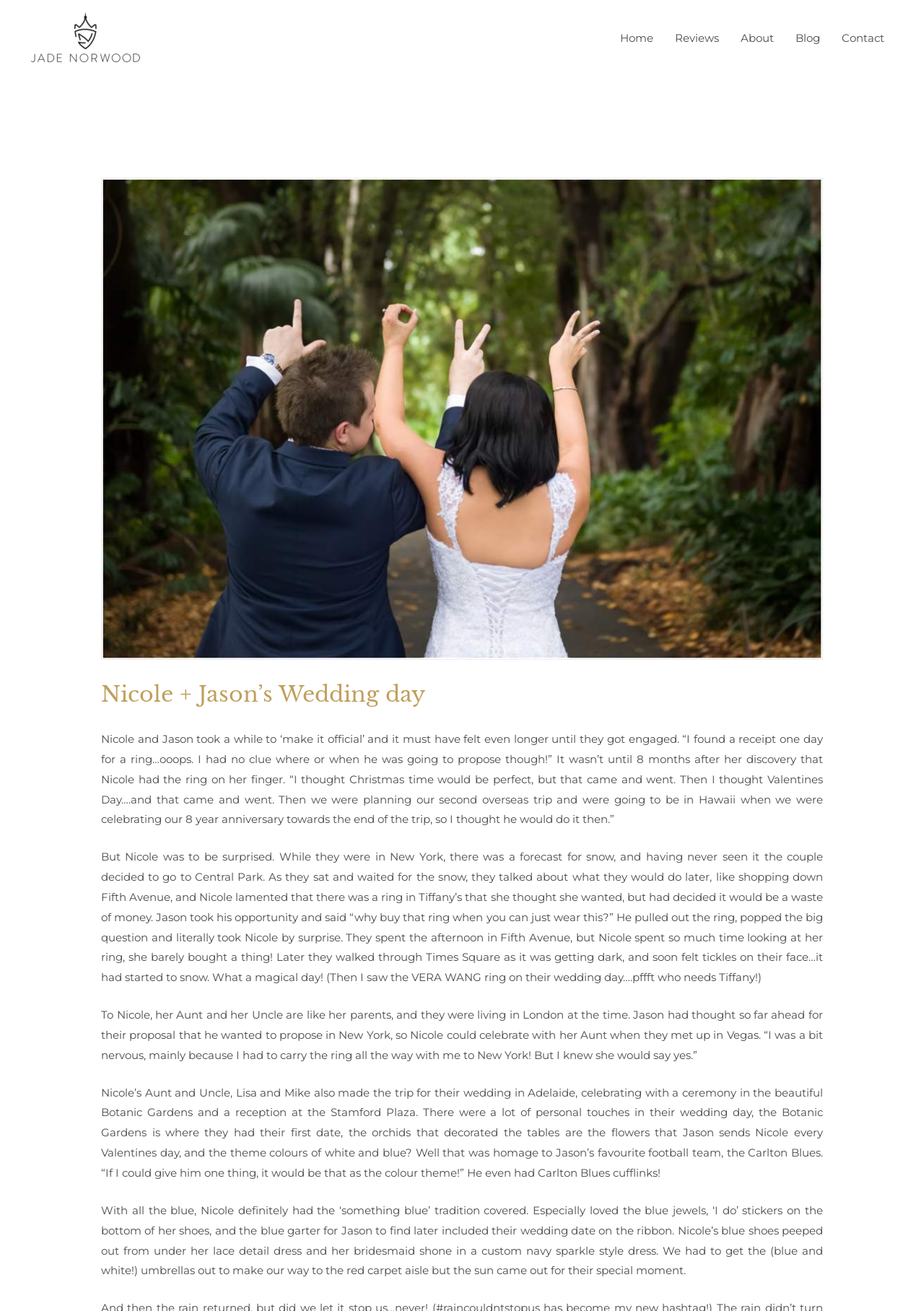Identify and provide the text content of the webpage's primary headline.

Nicole + Jason’s Wedding day